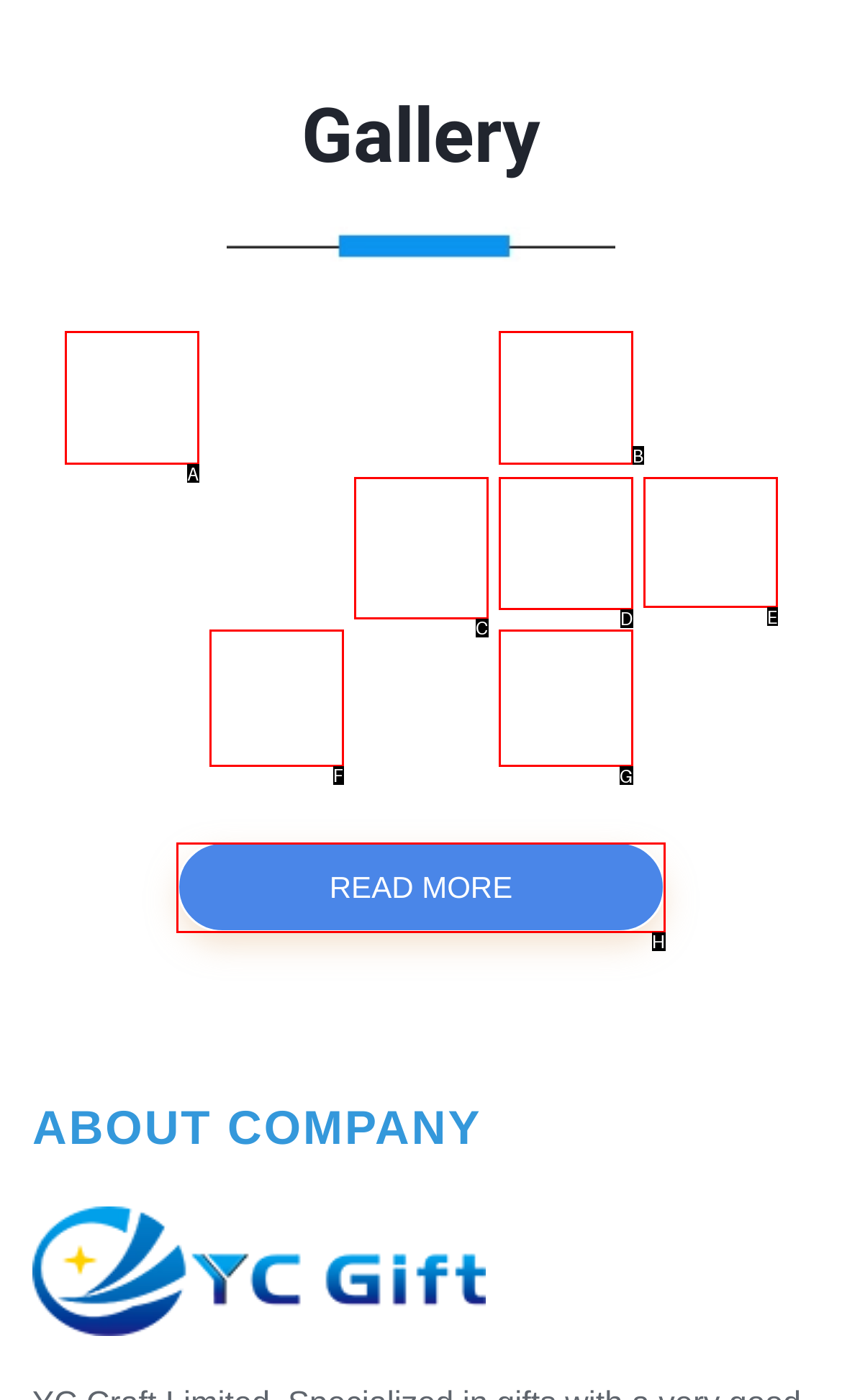Choose the letter of the option you need to click to read more about the company. Answer with the letter only.

H